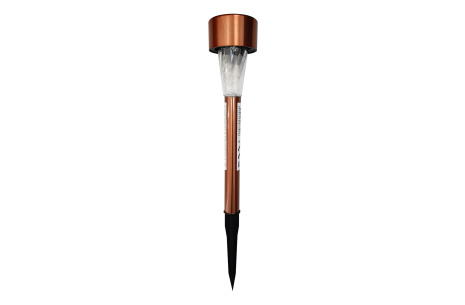Provide a comprehensive description of the image.

The image features a solar garden light model TRIXLINE TR 702, designed for outdoor lighting. This garden lamp showcases a sleek, modern design with a copper-colored top that houses the light source, and a long, slender body made of durable materials. The lower section tapers into a pointed stake, allowing for easy insertion into the ground. 

This lamp is ideal for illuminating pathways, gardens, or lawns at night, enhancing outdoor aesthetics while providing practical lighting solutions. The solar panel situated at the top harnesses sunlight during the day, providing energy-efficient lighting after dark. This environmentally friendly lighting option is perfect for those looking to enhance their outdoor space with minimal impact on energy resources.